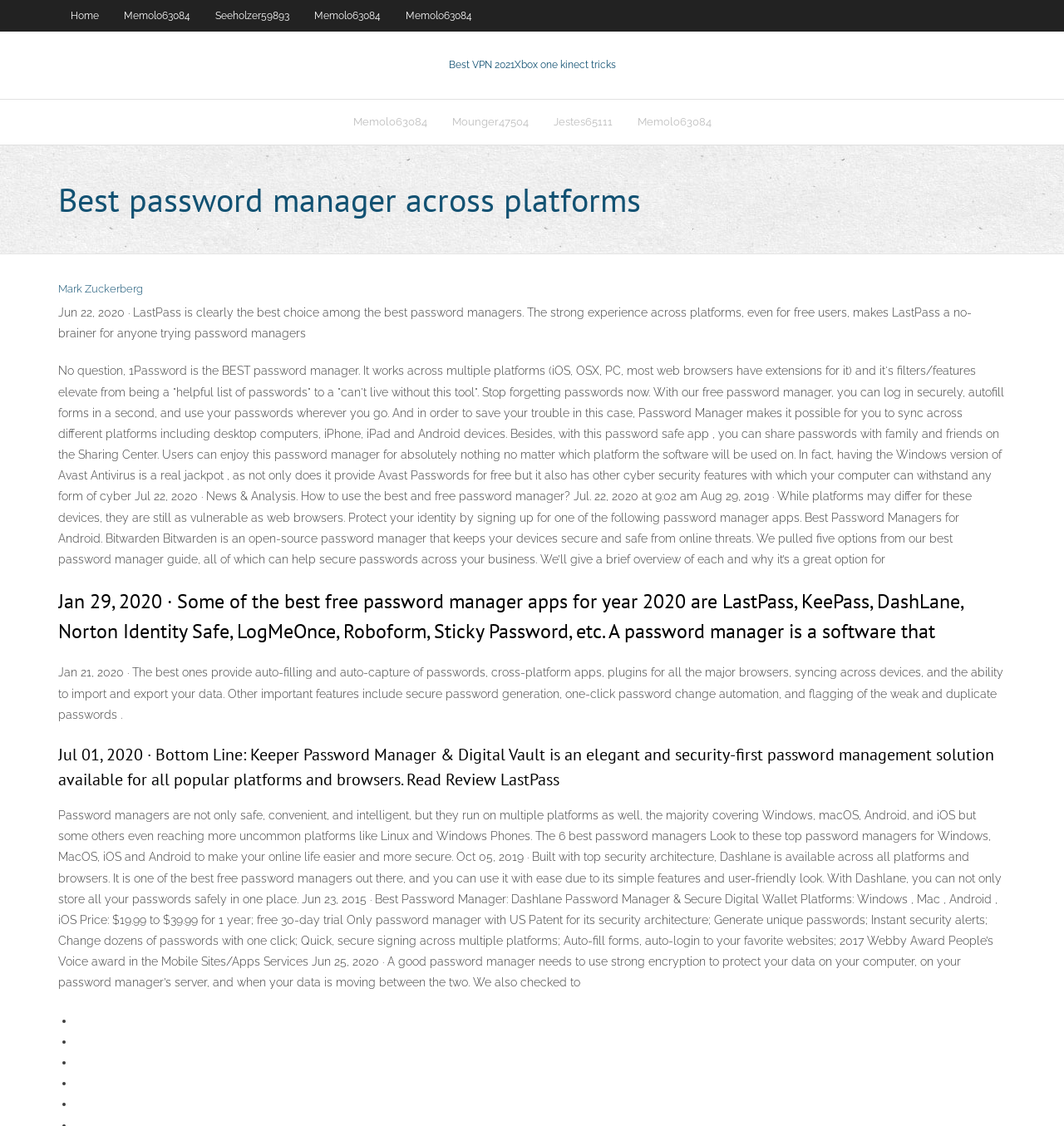Describe all the key features and sections of the webpage thoroughly.

The webpage appears to be a collection of articles and reviews about password managers. At the top, there is a navigation bar with links to "Home" and several usernames, such as "Memolo63084" and "Seeholzer59893". Below the navigation bar, there is a section with a link to "Best VPN 2021" and a brief description of it.

The main content of the webpage is divided into several sections, each with a heading and a block of text. The headings include "Best password manager across platforms", "How to use the best and free password manager?", "Some of the best free password manager apps for year 2020", and "Bottom Line: Keeper Password Manager & Digital Vault". The text blocks discuss the features and benefits of various password managers, including LastPass, 1Password, and Dashlane.

There are also several links to other articles and reviews, including "News & Analysis" and "Best Password Managers for Android". The webpage appears to be a resource for people looking for information on password managers and how to use them.

On the right side of the webpage, there is a list of bullet points with no text, indicated by the ListMarker elements. The list appears to be empty, but it may be a placeholder for future content.

Overall, the webpage is a collection of information and resources about password managers, with a focus on their features, benefits, and uses.